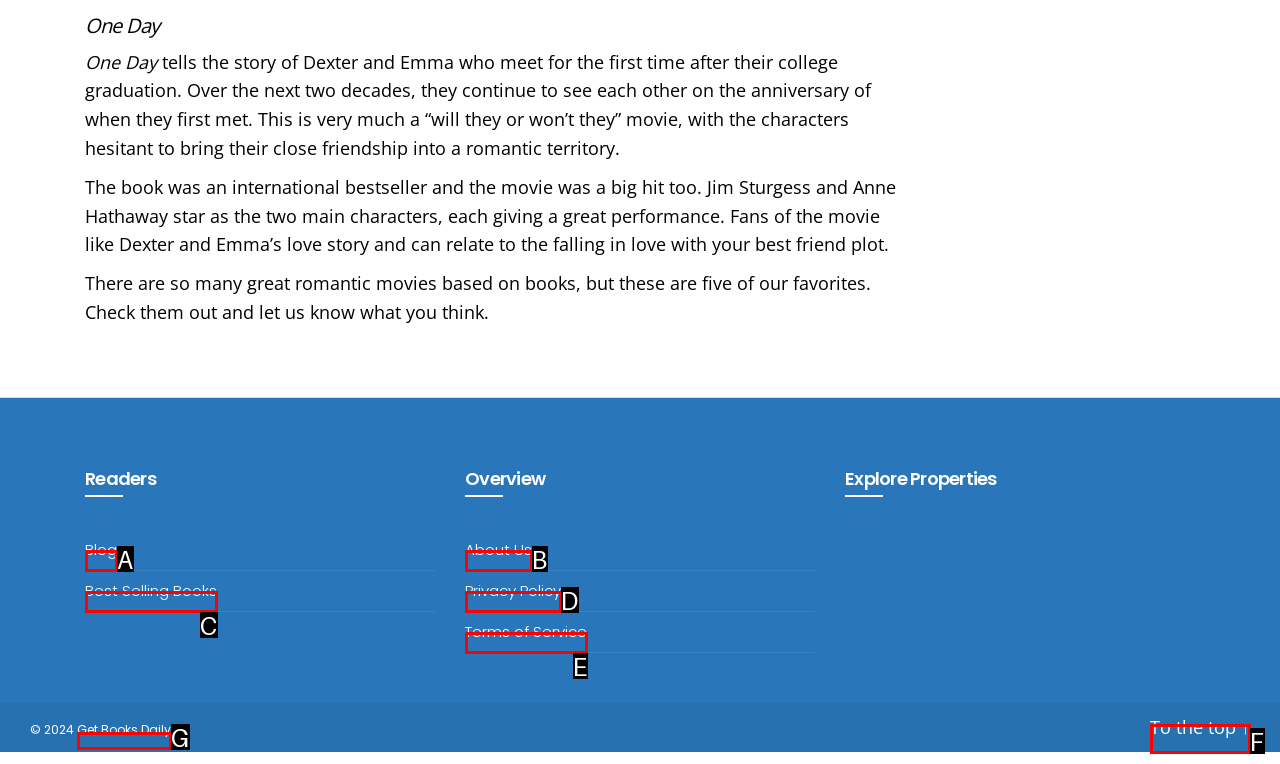Select the HTML element that corresponds to the description: Best Selling Books. Reply with the letter of the correct option.

C